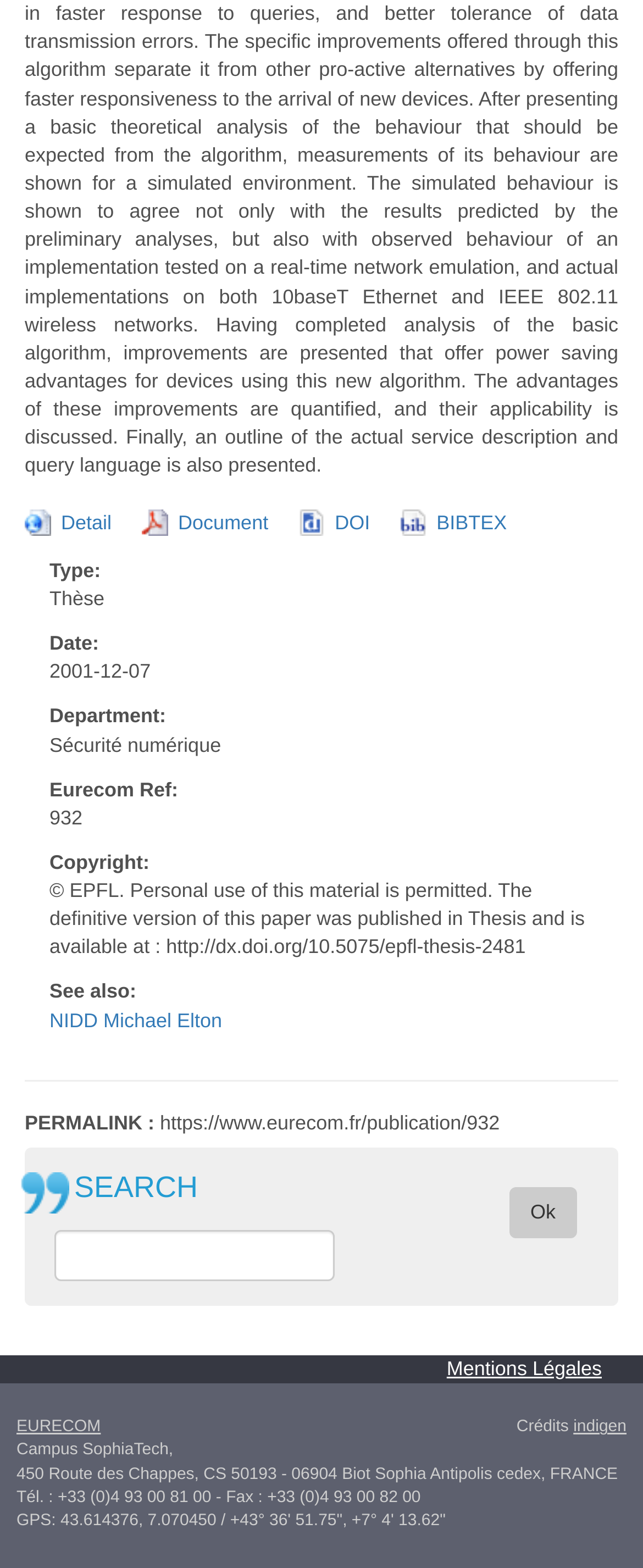What is the department of the author?
Based on the screenshot, provide a one-word or short-phrase response.

Sécurité numérique